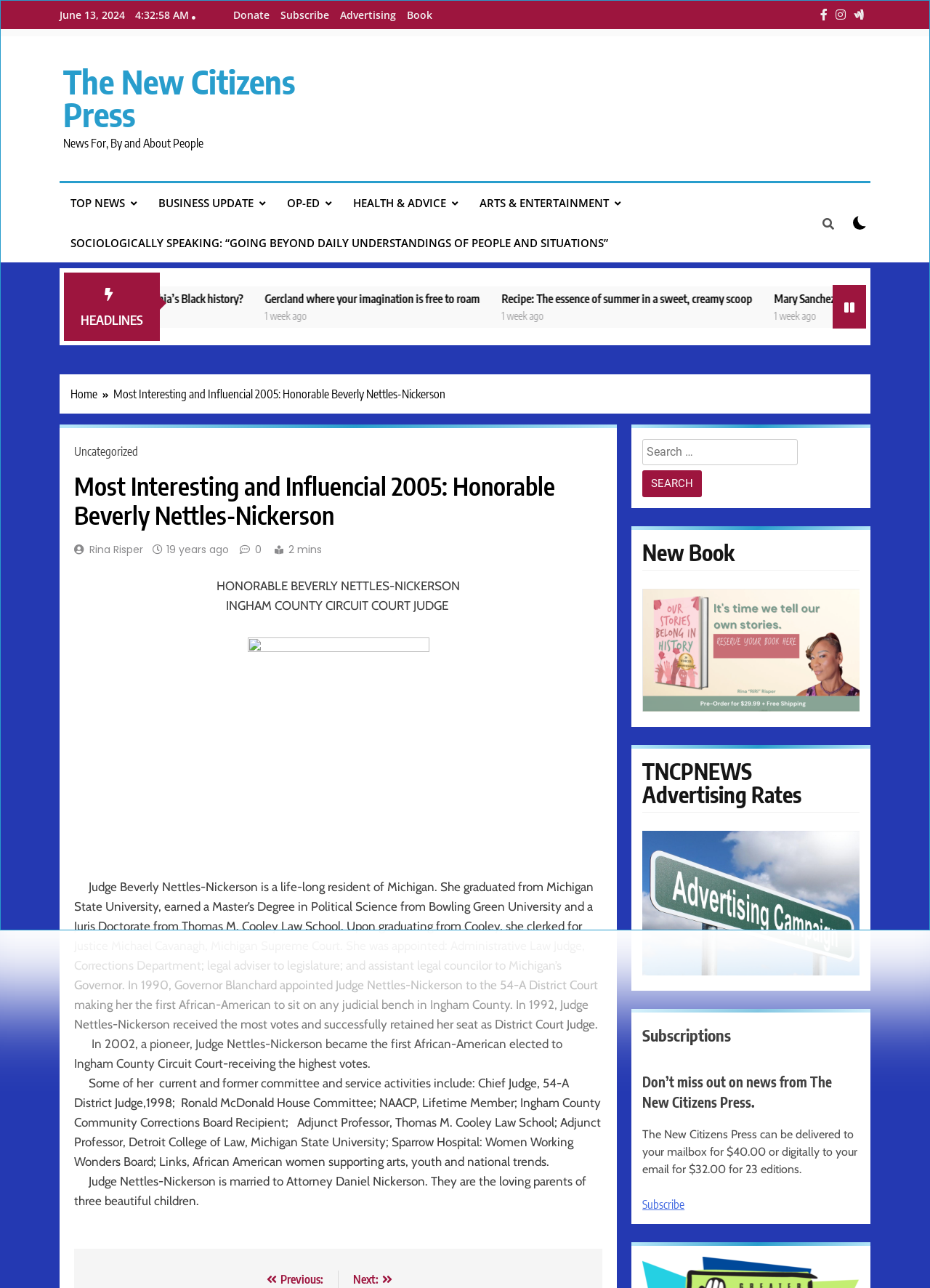Locate the bounding box coordinates of the clickable area to execute the instruction: "View the New Book". Provide the coordinates as four float numbers between 0 and 1, represented as [left, top, right, bottom].

[0.691, 0.457, 0.924, 0.556]